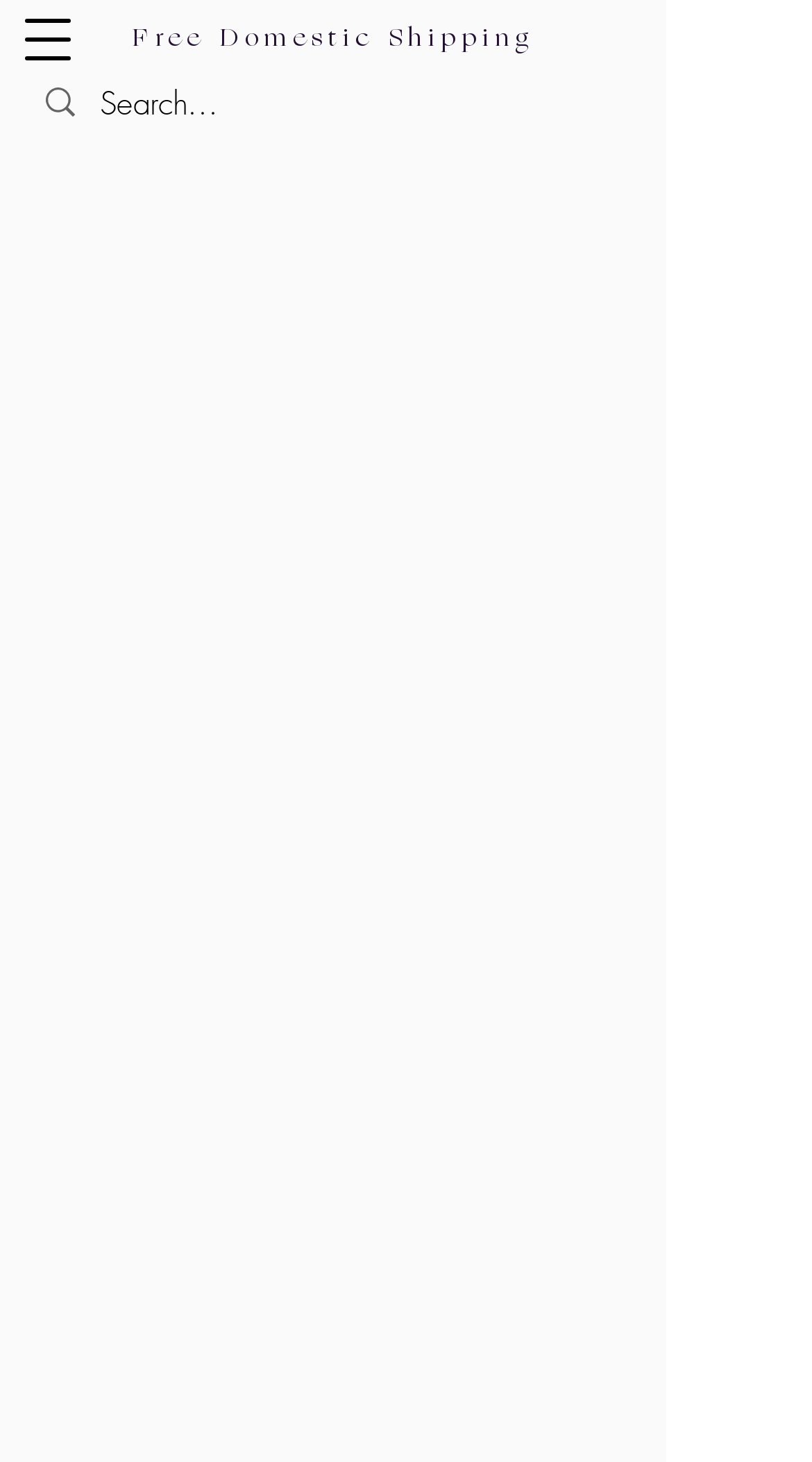What is the text of the webpage's headline?

New York, NY